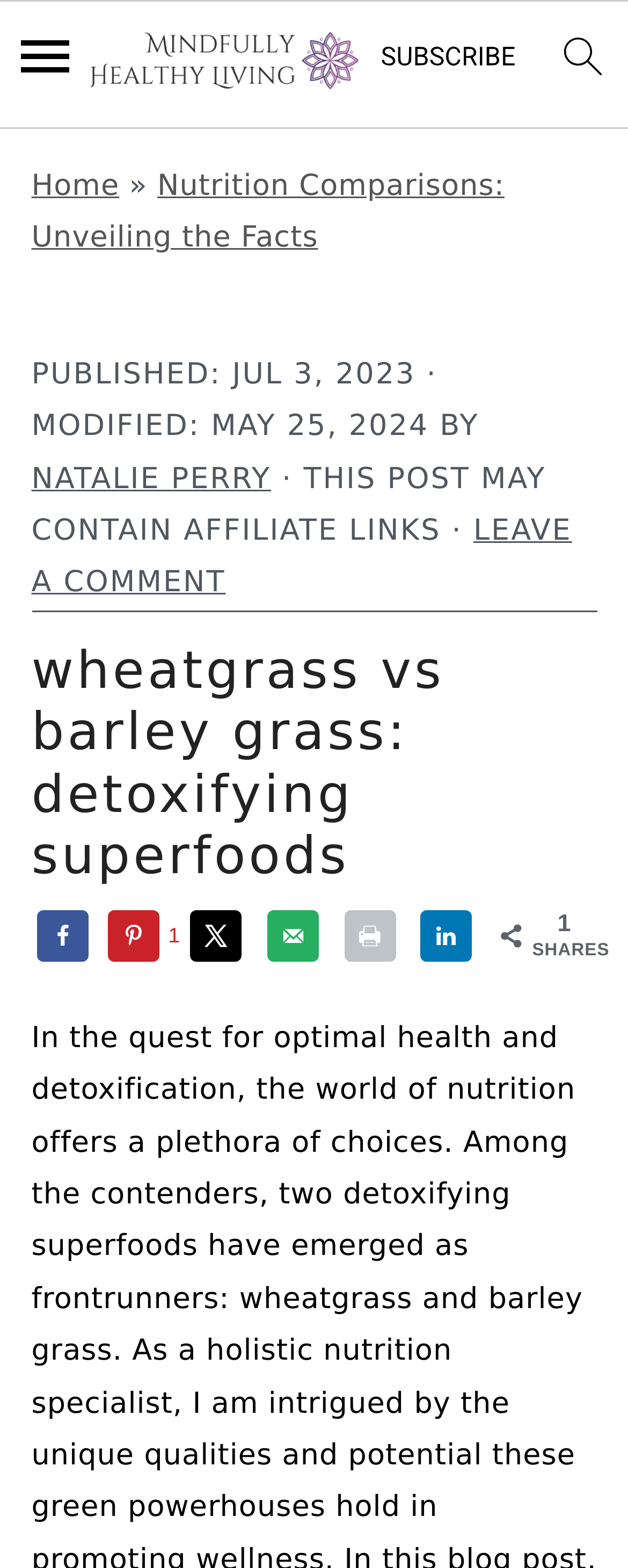Extract the main heading text from the webpage.

wheatgrass vs barley grass: detoxifying superfoods